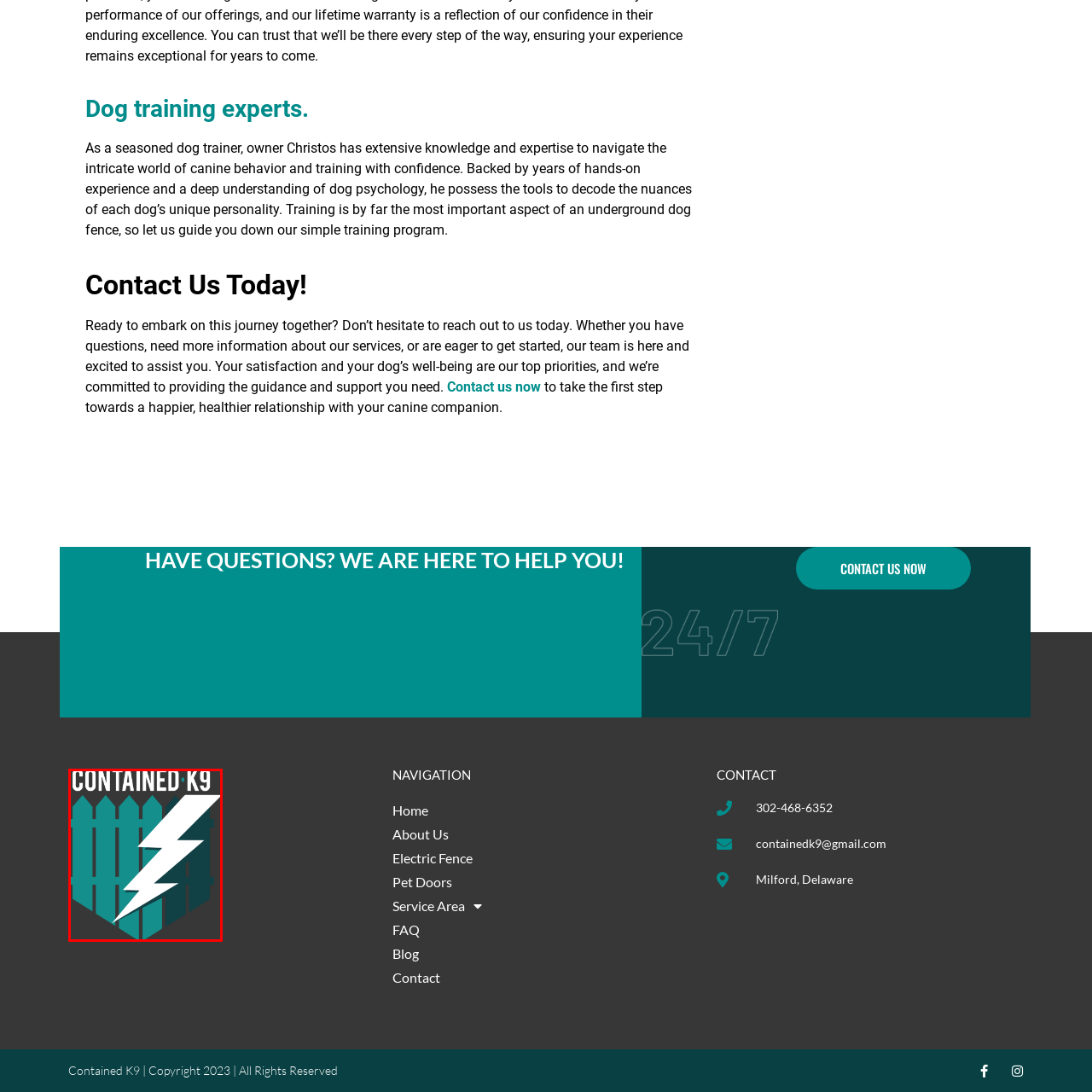Inspect the image bordered by the red bounding box and supply a comprehensive response to the upcoming question based on what you see in the image: What is the name of the company?

The company's name is prominently displayed above the logo's imagery, clearly stating 'CONTAINED K9' in bold letters. This suggests that the company wants to emphasize its brand identity and establish a sense of professionalism and expertise in canine care.